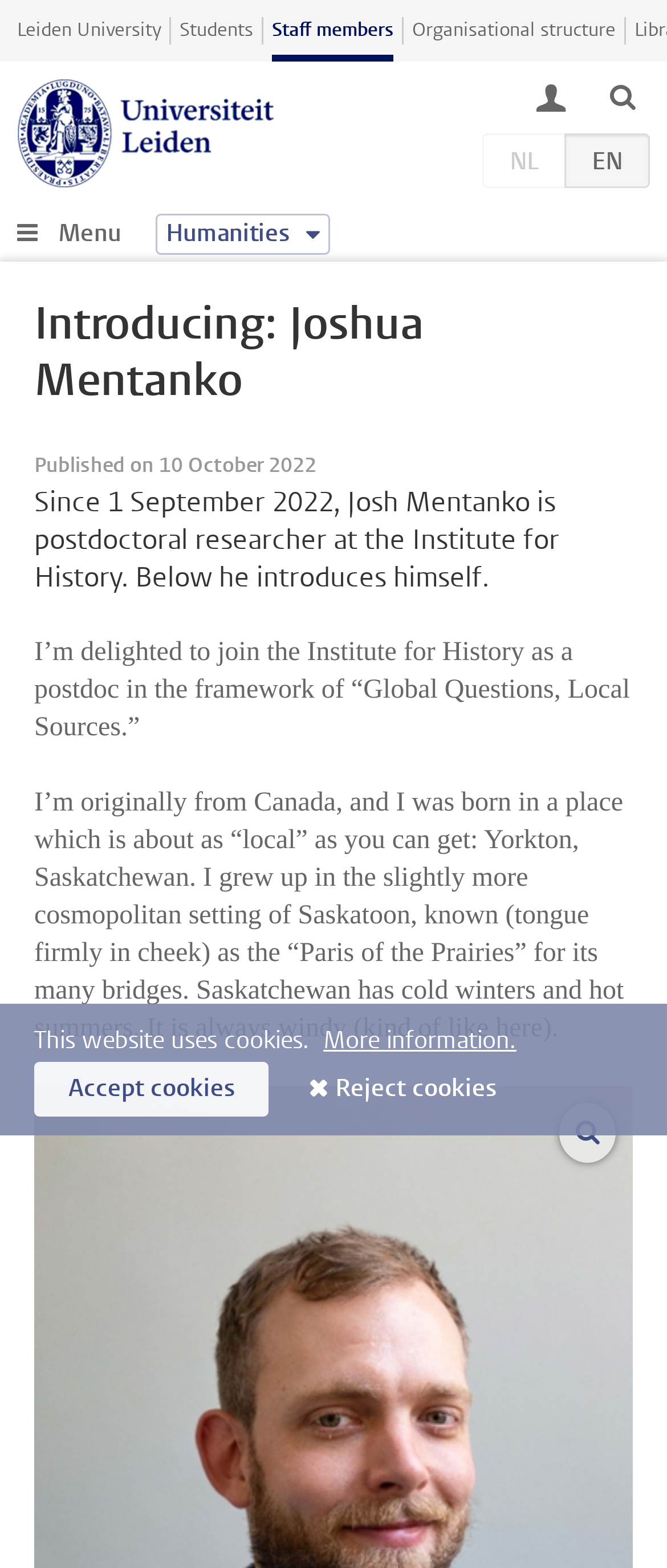What is the name of the project Joshua Mentanko is part of?
Please respond to the question with a detailed and thorough explanation.

The webpage content mentions that Joshua Mentanko is a postdoc in the framework of 'Global Questions, Local Sources', which is the name of the project he is part of.